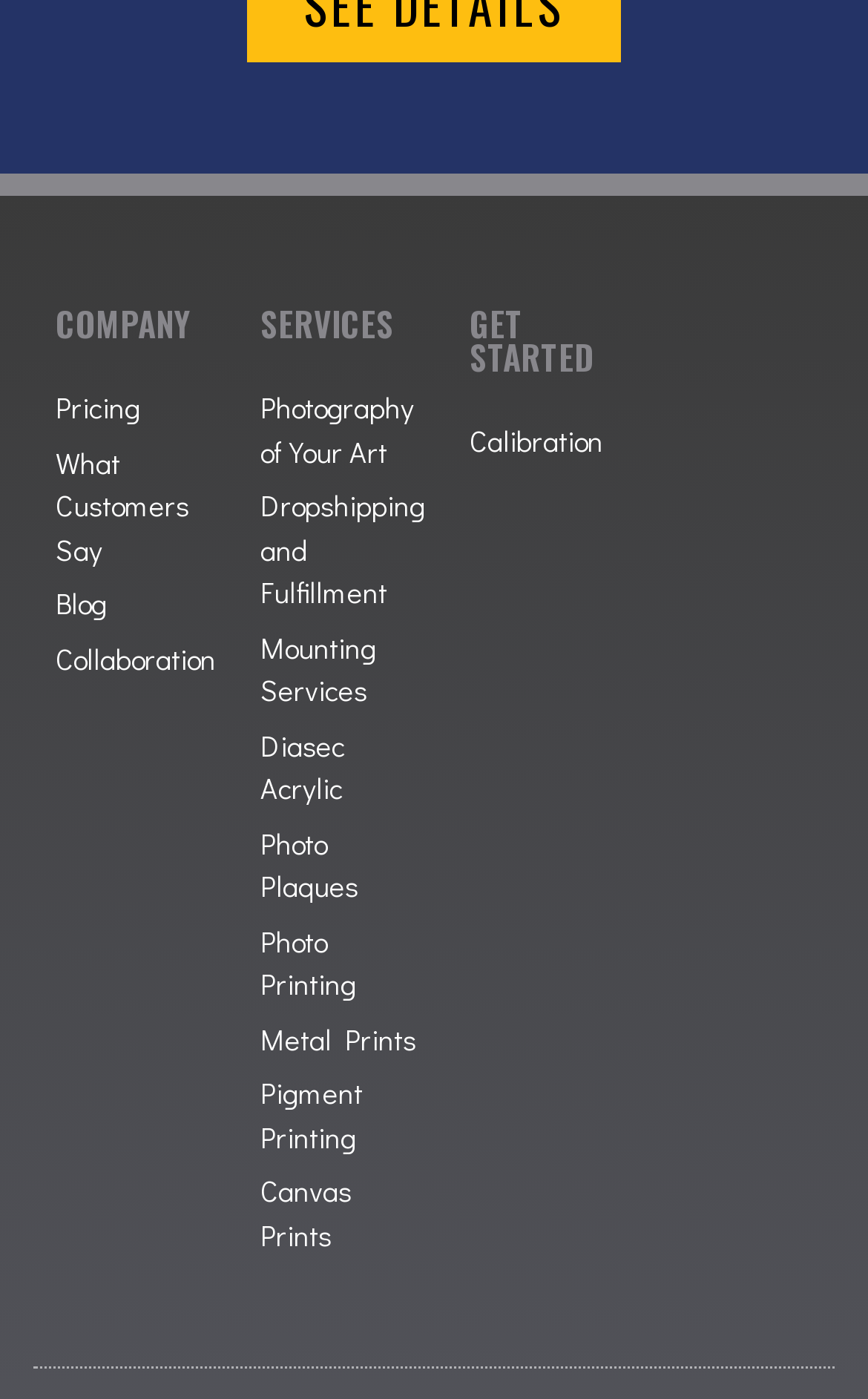Identify the bounding box coordinates of the clickable region to carry out the given instruction: "Get Started with Calibration".

[0.541, 0.3, 0.695, 0.331]